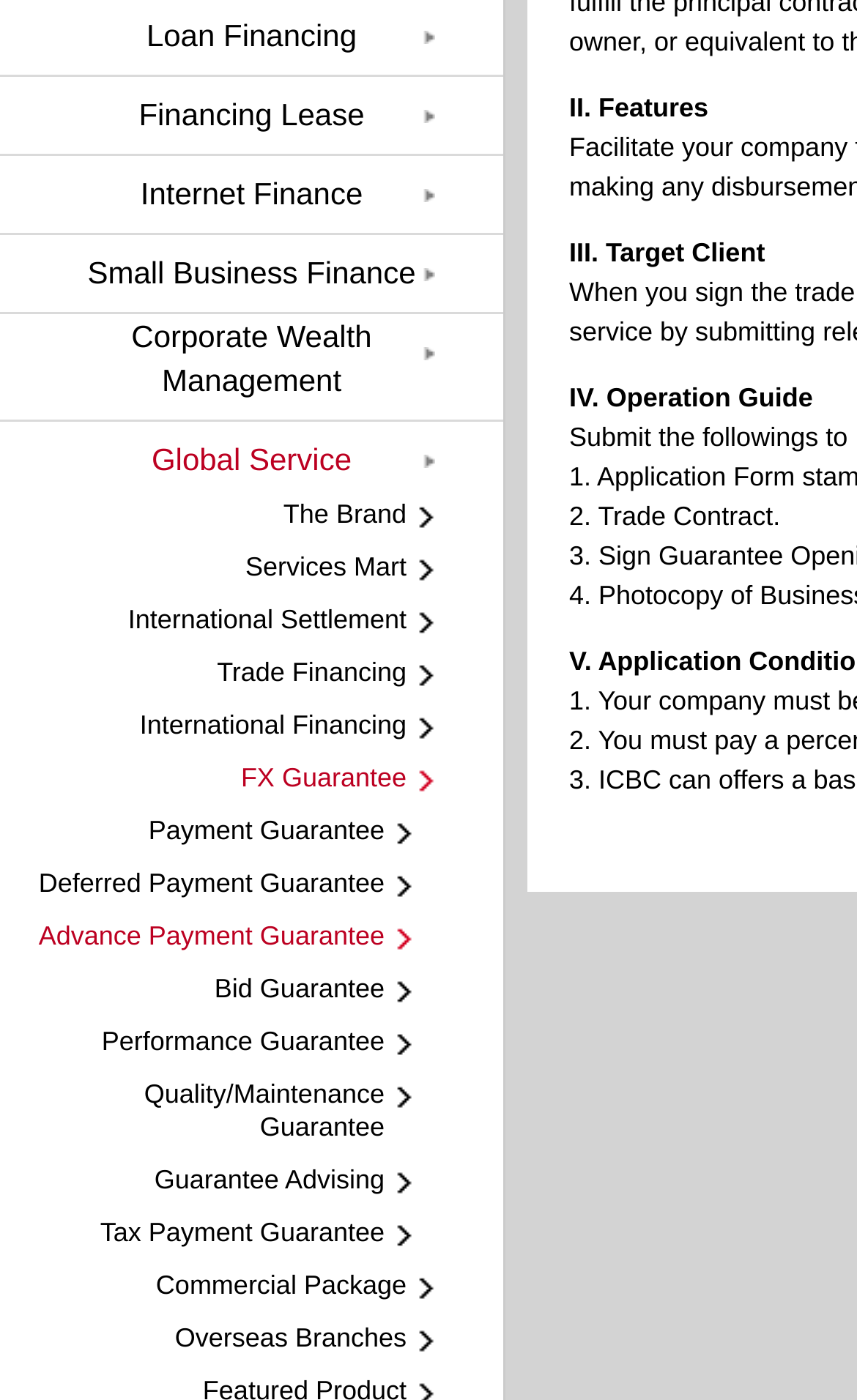Find the bounding box coordinates of the clickable region needed to perform the following instruction: "Click on Payment Guarantee". The coordinates should be provided as four float numbers between 0 and 1, i.e., [left, top, right, bottom].

[0.026, 0.582, 0.536, 0.606]